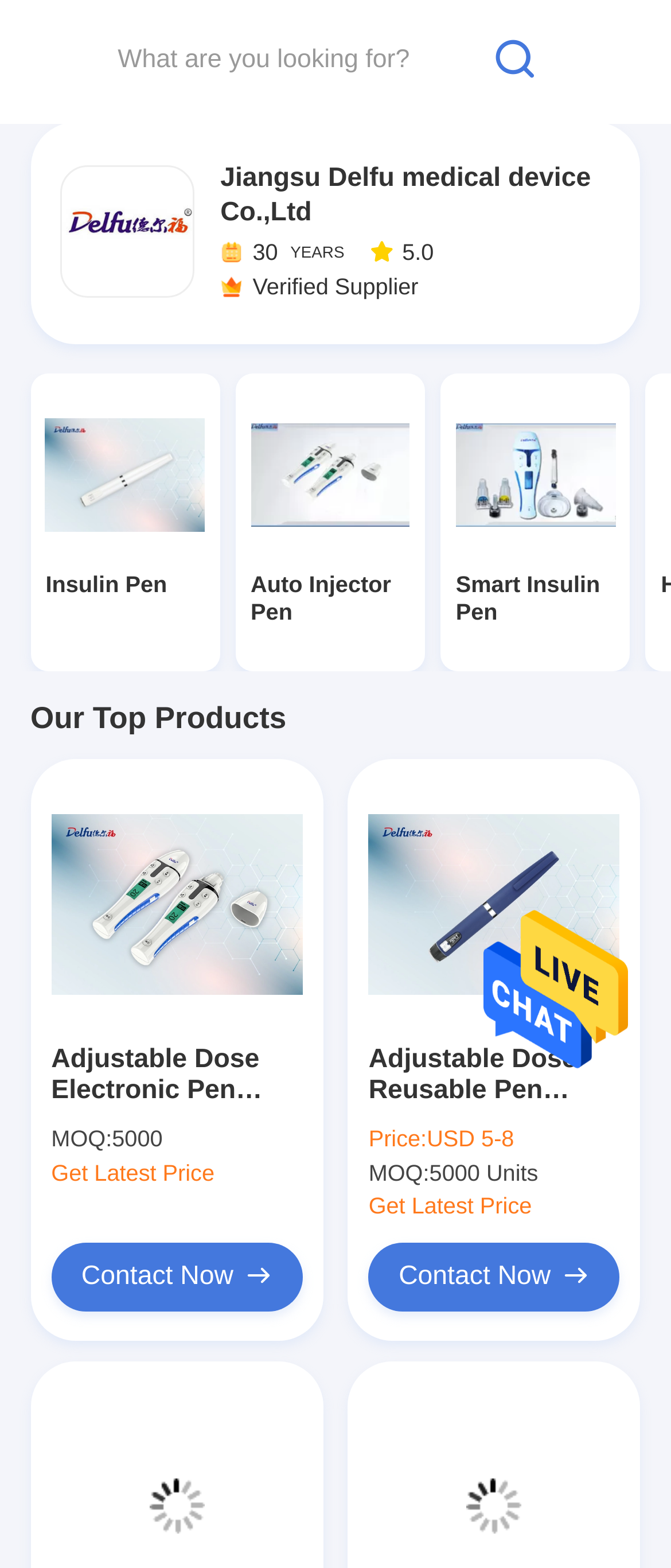Respond with a single word or phrase to the following question:
What is the company name?

Jiangsu Delfu medical device Co.,Ltd